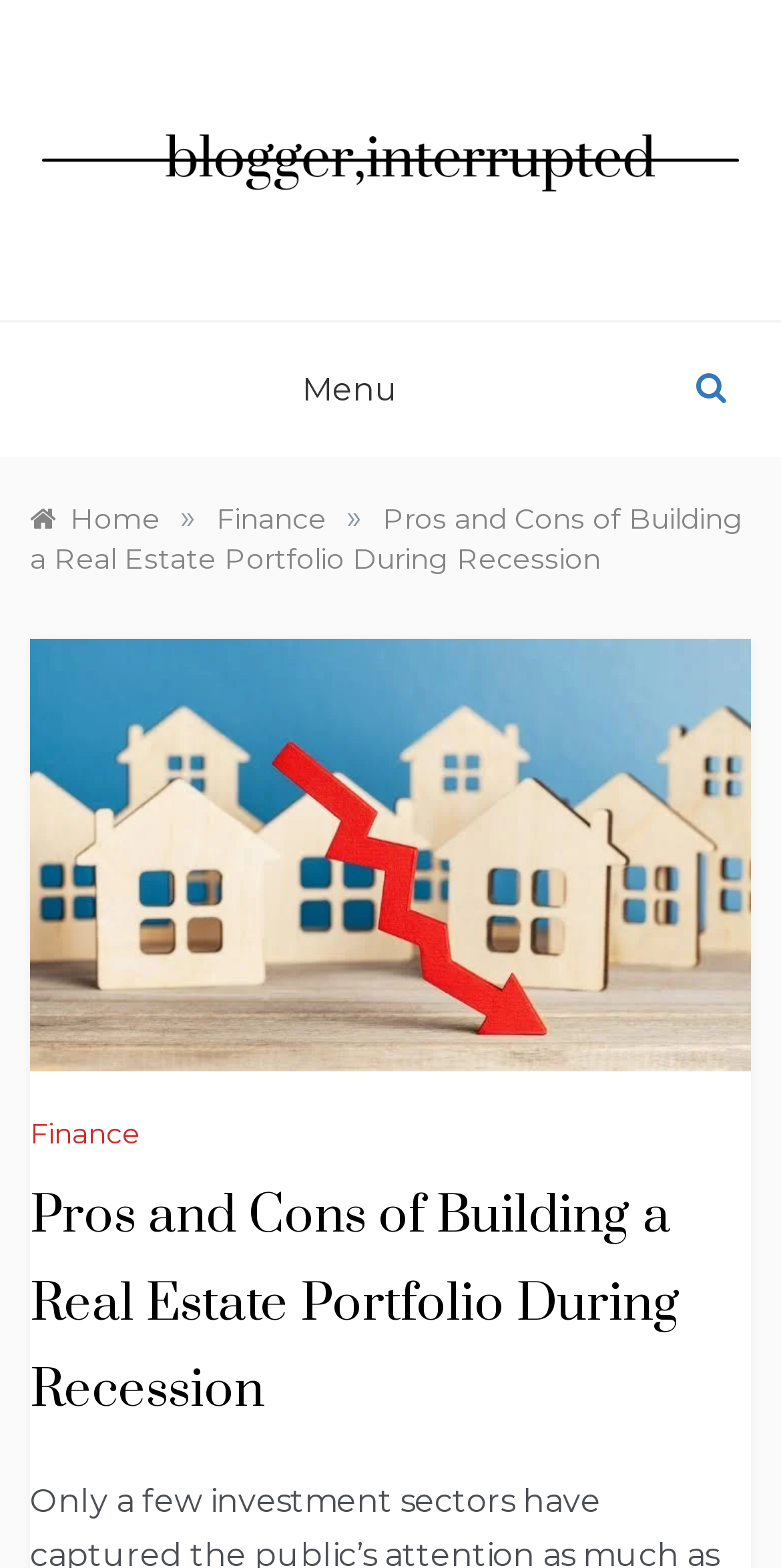Determine the bounding box for the UI element that matches this description: "Menu".

[0.372, 0.206, 0.526, 0.291]